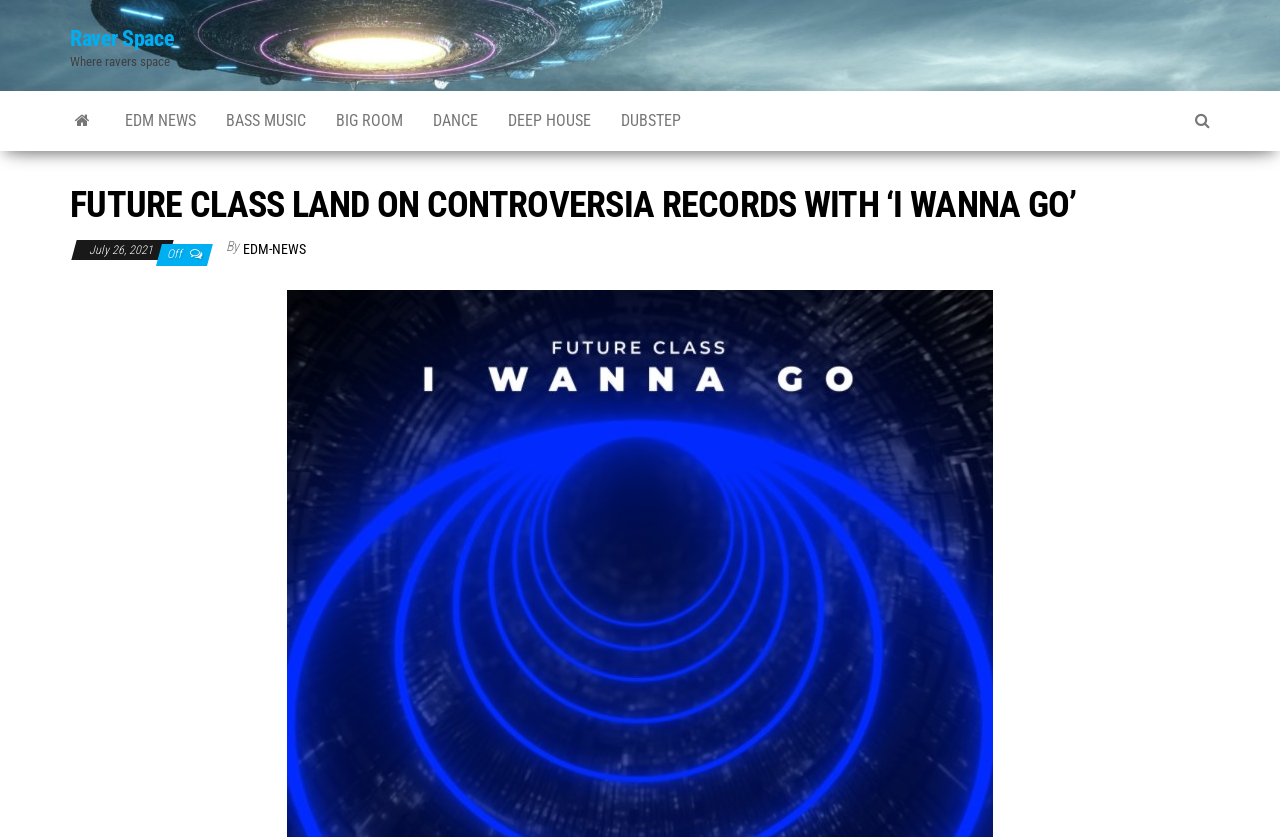What is the name of the song?
Using the image as a reference, answer with just one word or a short phrase.

I WANNA GO